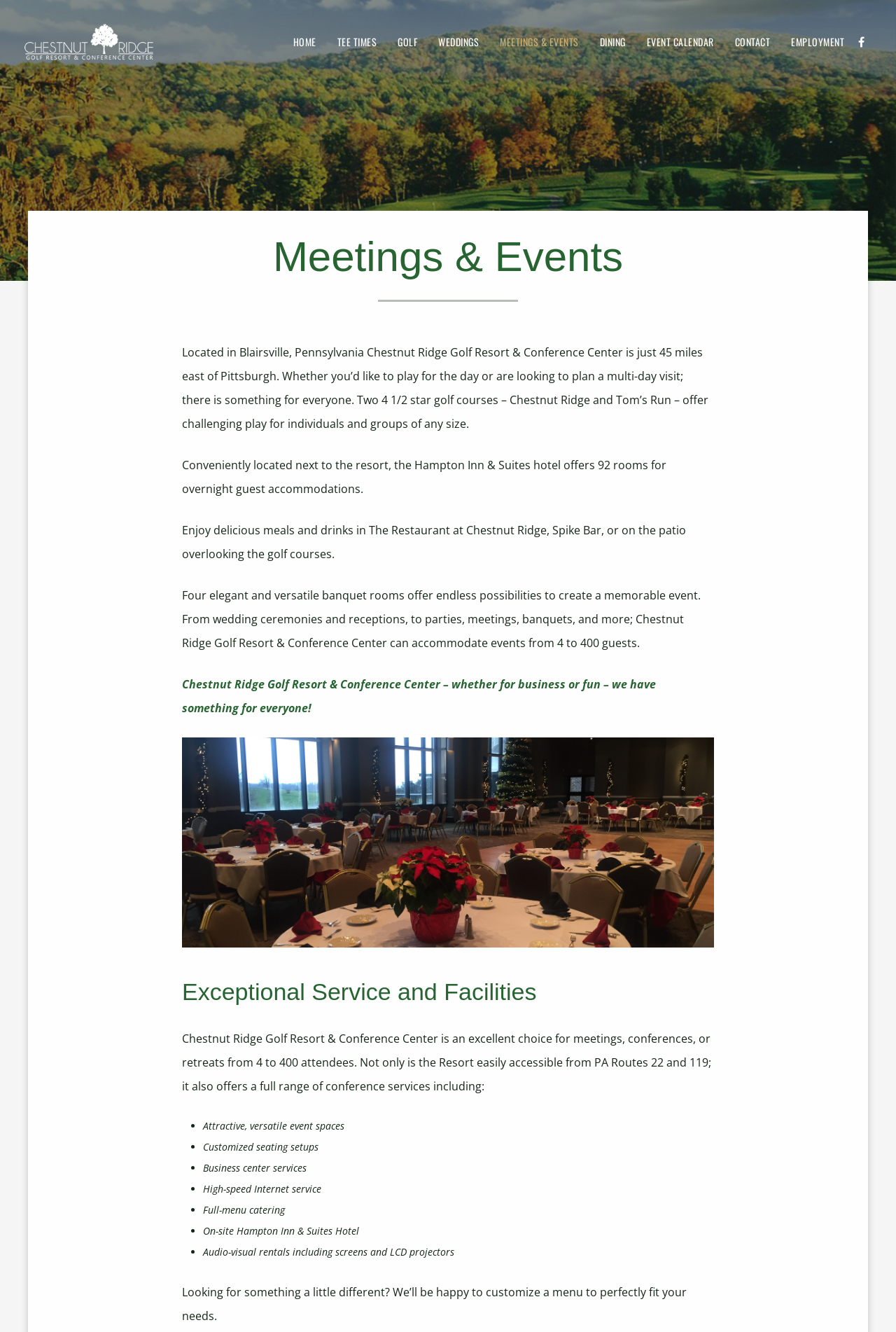Locate and provide the bounding box coordinates for the HTML element that matches this description: "Meetings & Events".

[0.546, 0.0, 0.657, 0.063]